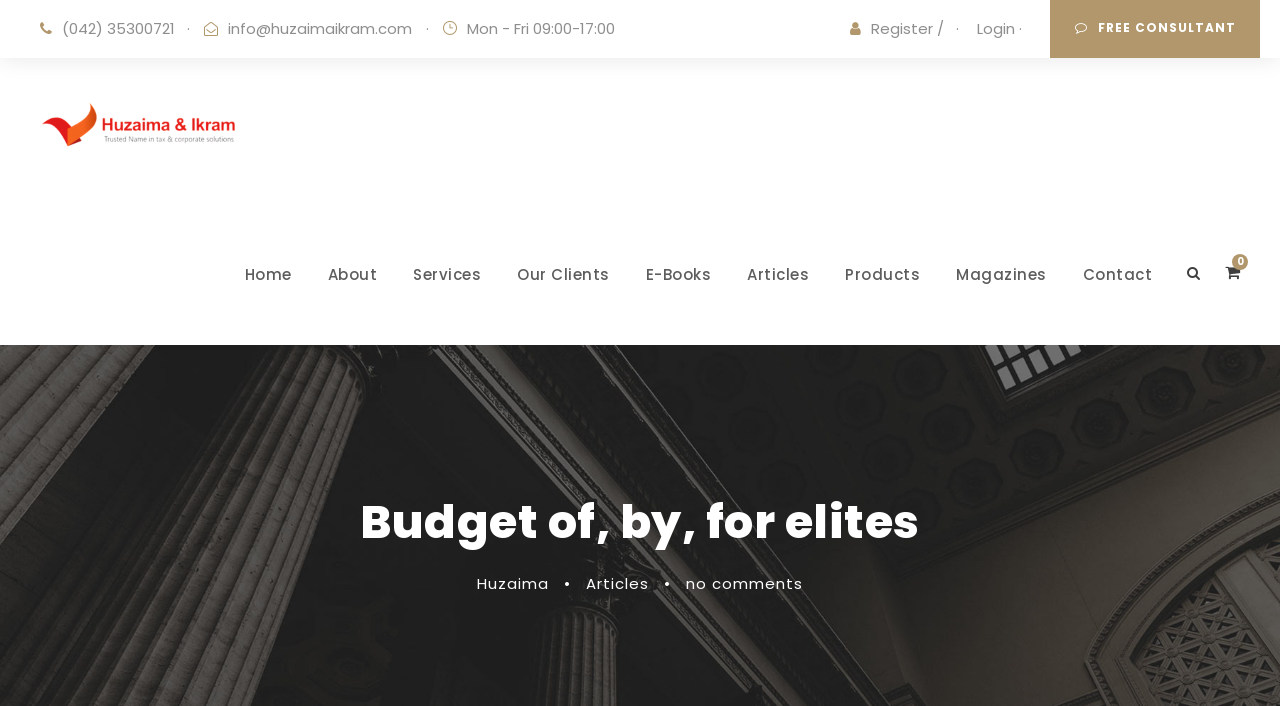Please provide the bounding box coordinates for the element that needs to be clicked to perform the instruction: "Contact via email". The coordinates must consist of four float numbers between 0 and 1, formatted as [left, top, right, bottom].

[0.178, 0.025, 0.322, 0.055]